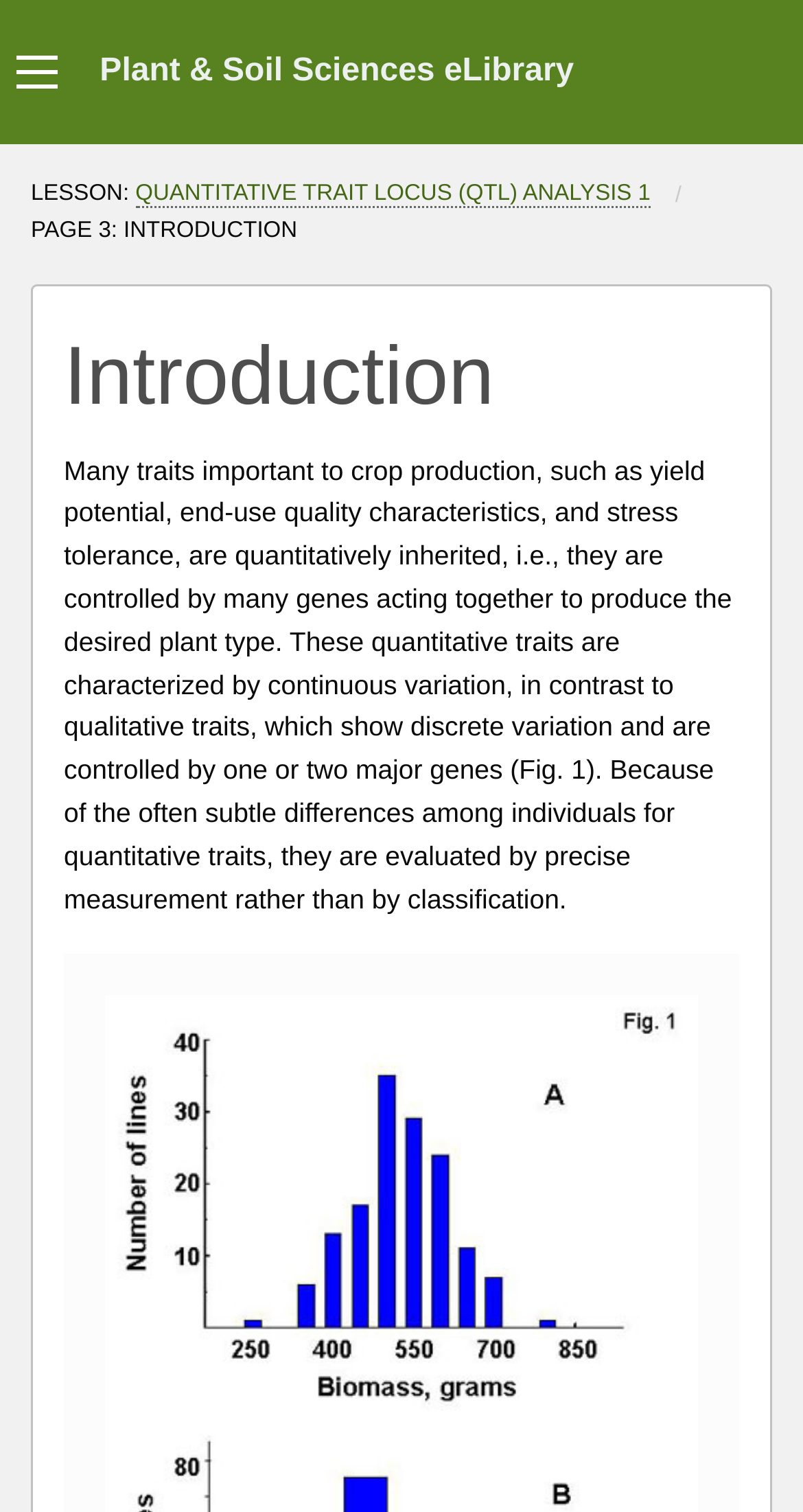Can you find the bounding box coordinates for the UI element given this description: "Plant & Soil Sciences eLibrary"? Provide the coordinates as four float numbers between 0 and 1: [left, top, right, bottom].

[0.083, 0.022, 0.756, 0.074]